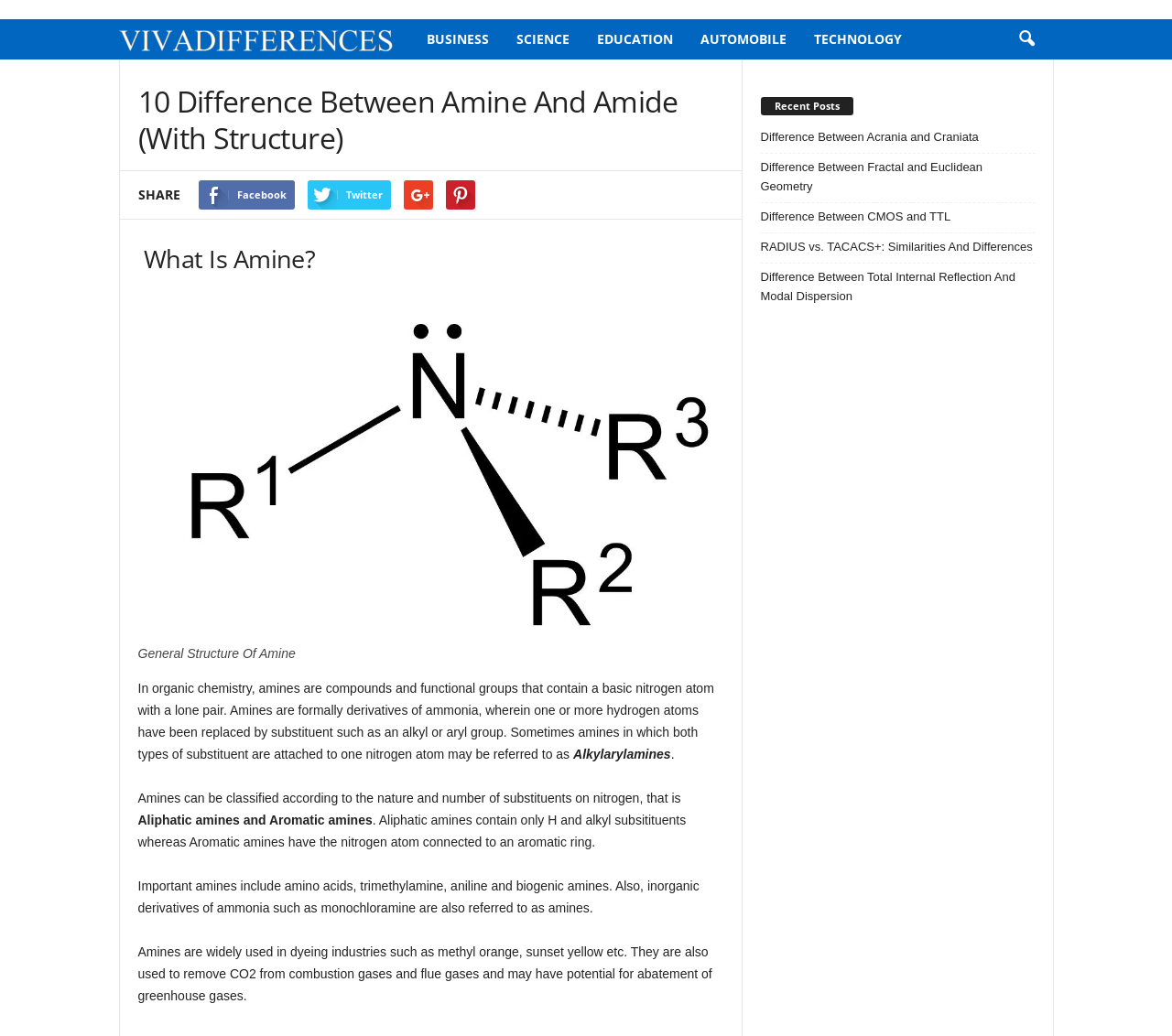What is the main topic of this webpage?
Observe the image and answer the question with a one-word or short phrase response.

Amine and Amide